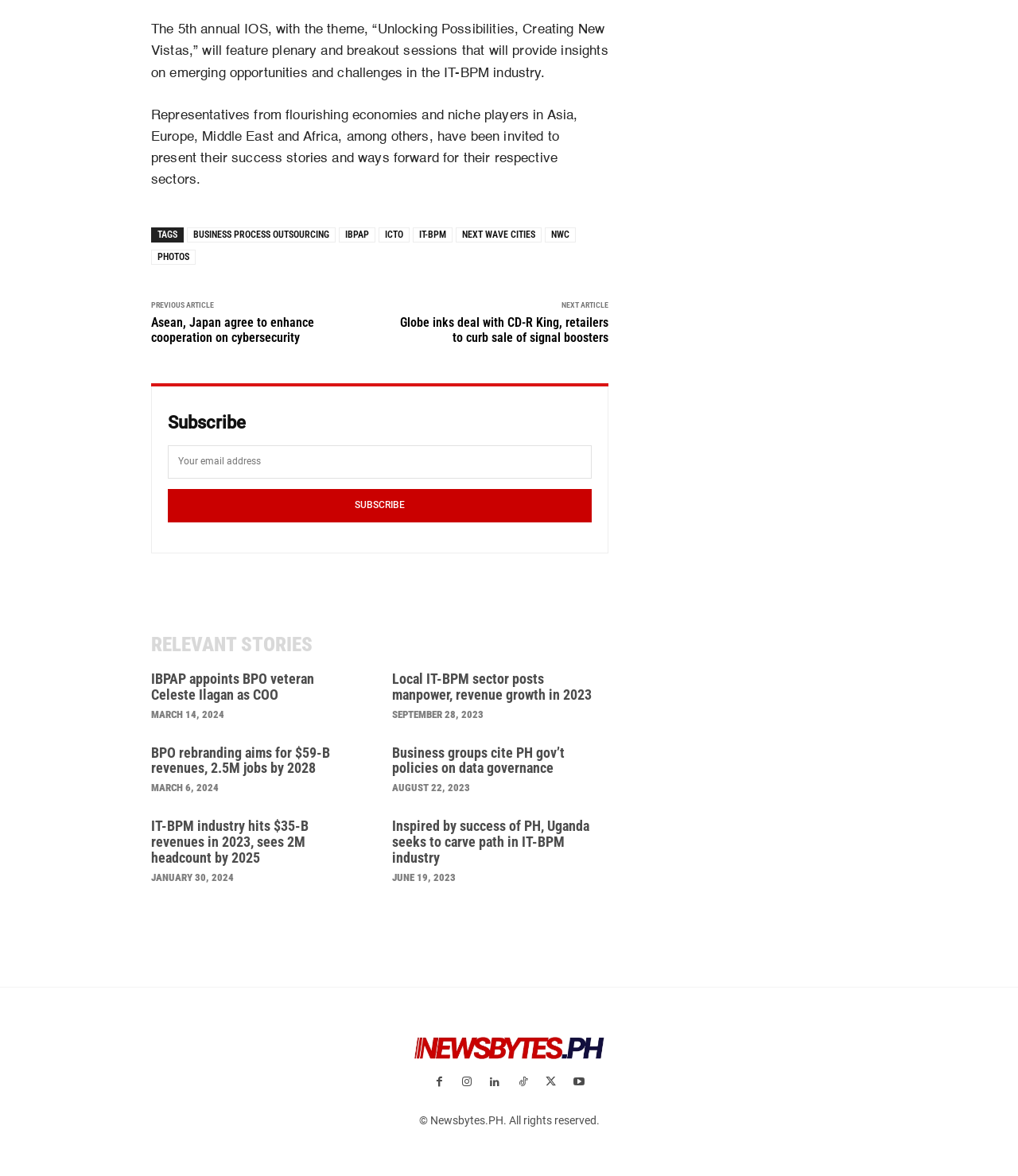Identify the bounding box for the described UI element: "Next Wave Cities".

[0.448, 0.193, 0.532, 0.206]